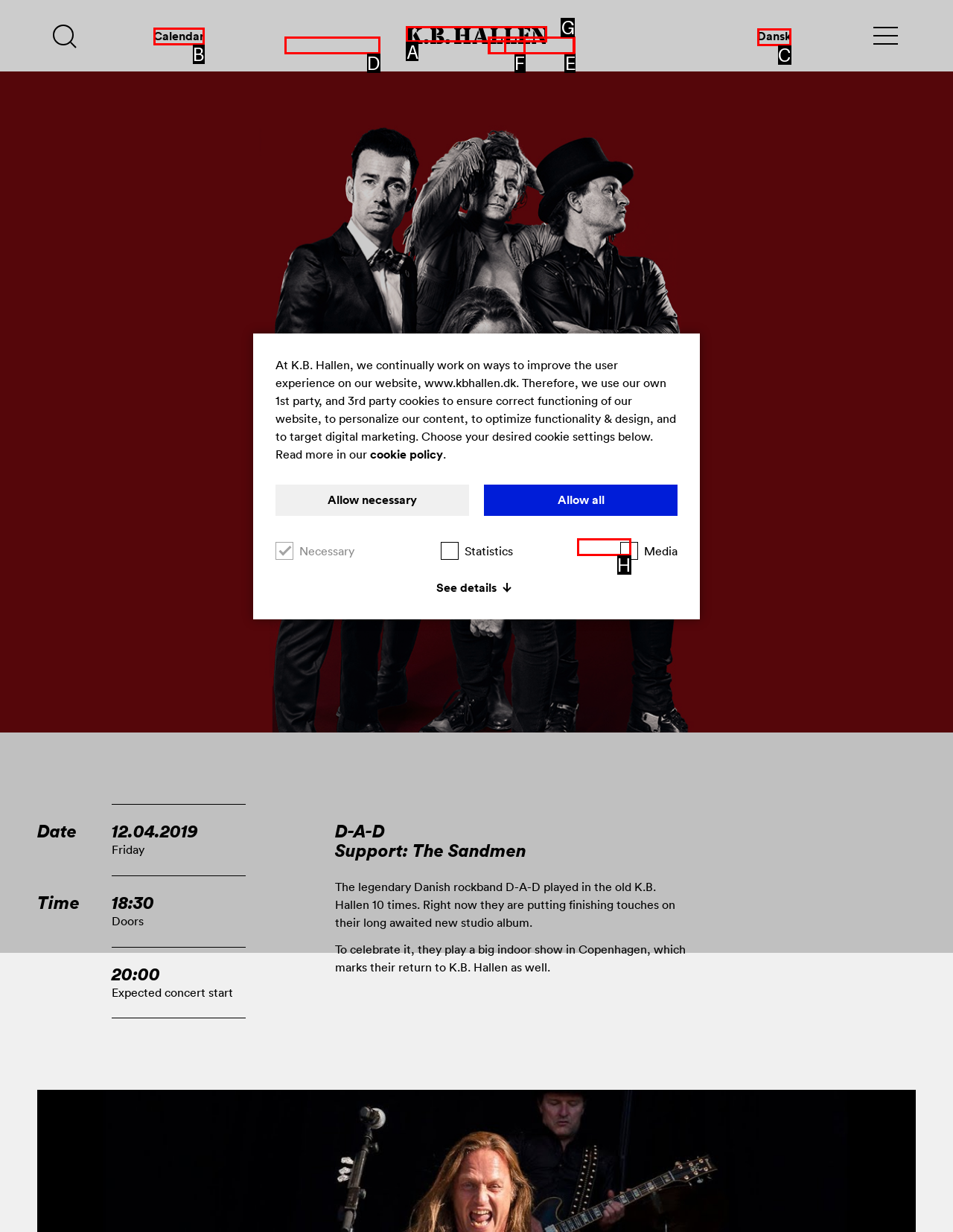Identify the correct UI element to click to achieve the task: Change language to Dansk.
Answer with the letter of the appropriate option from the choices given.

C